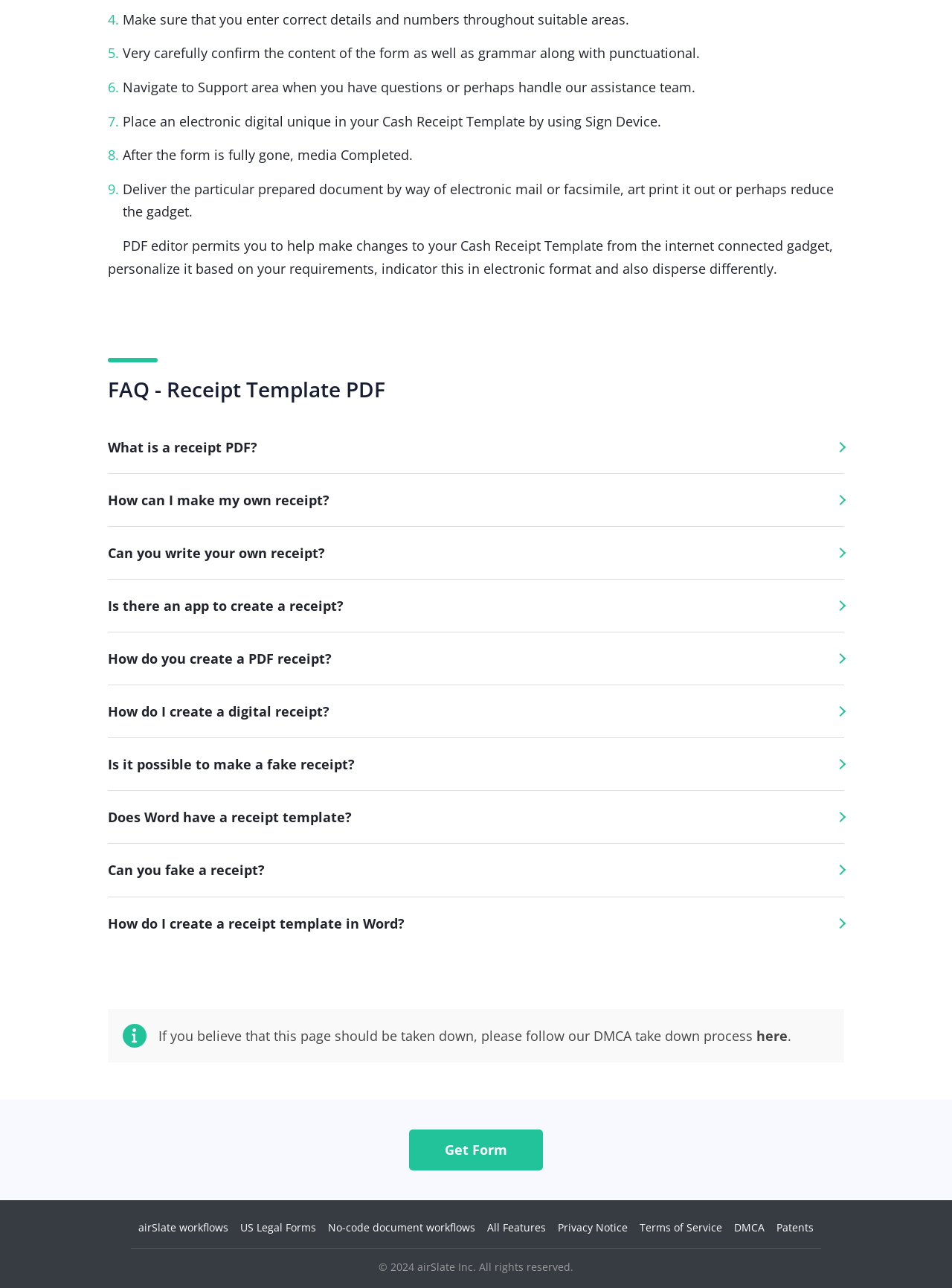Find the bounding box coordinates for the element described here: "Get Form".

[0.43, 0.887, 0.57, 0.899]